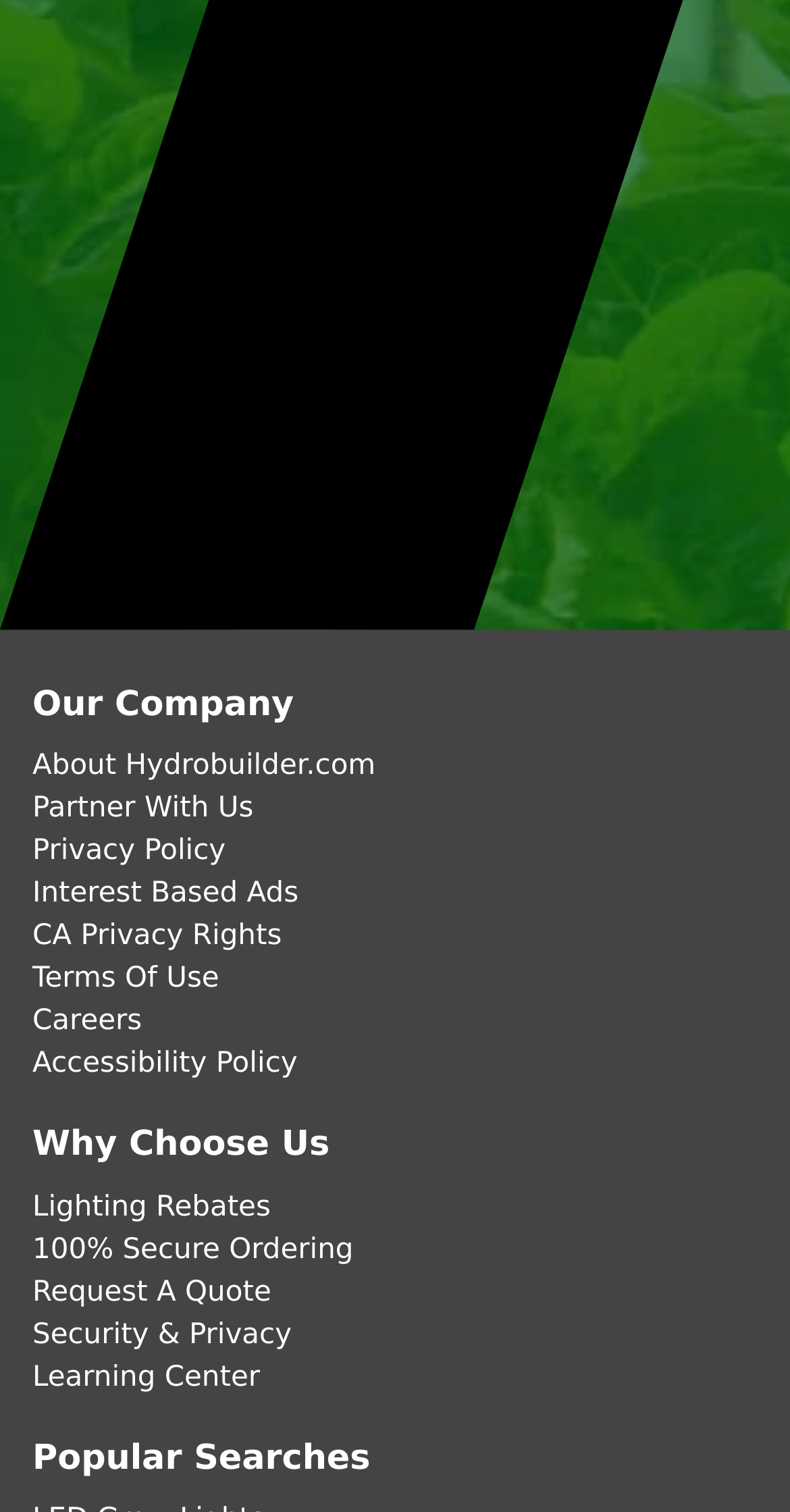Find the bounding box coordinates of the element's region that should be clicked in order to follow the given instruction: "View About Hydrobuilder.com". The coordinates should consist of four float numbers between 0 and 1, i.e., [left, top, right, bottom].

[0.041, 0.831, 0.475, 0.852]